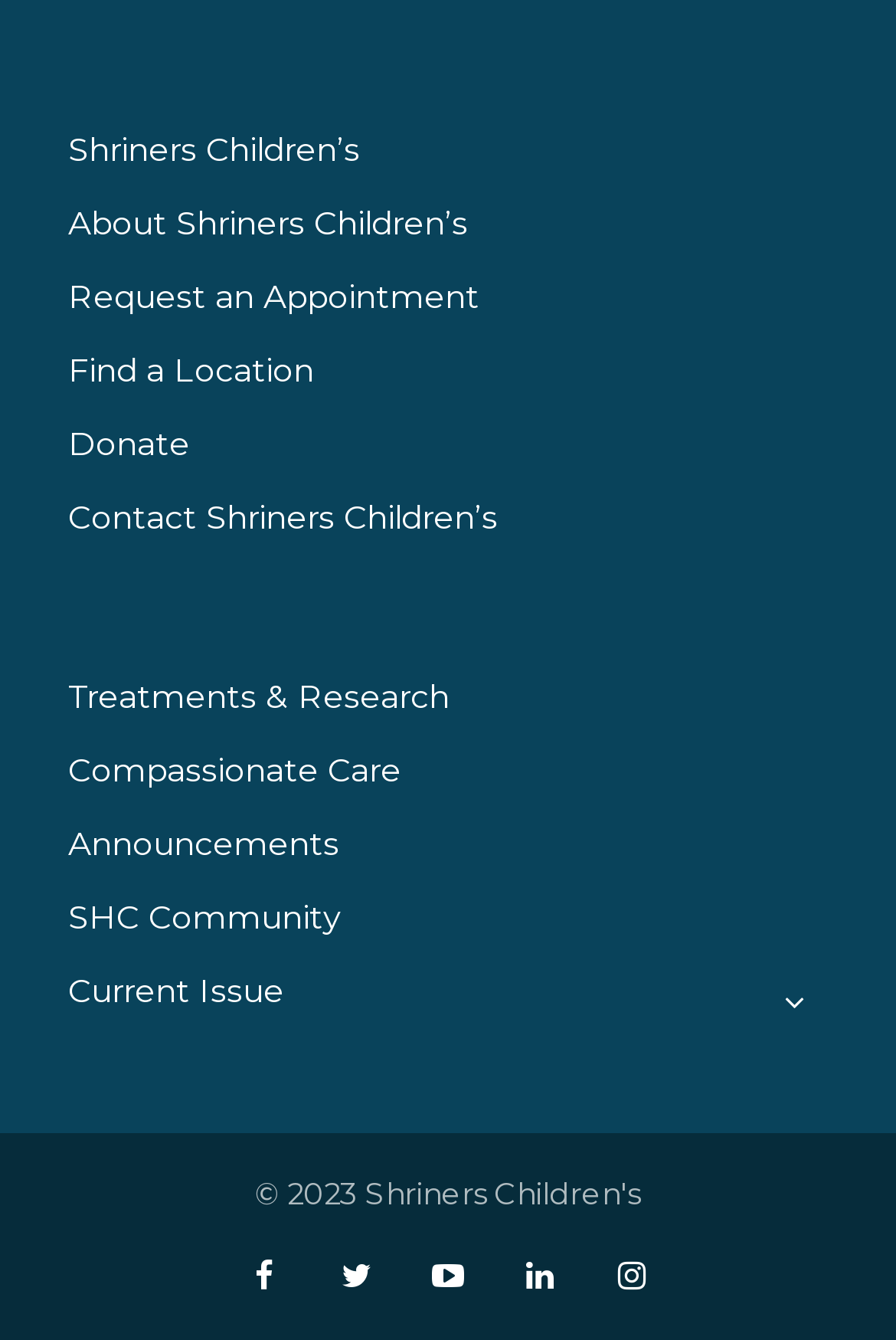Determine the bounding box coordinates of the clickable region to follow the instruction: "Request an appointment".

[0.076, 0.203, 0.535, 0.24]